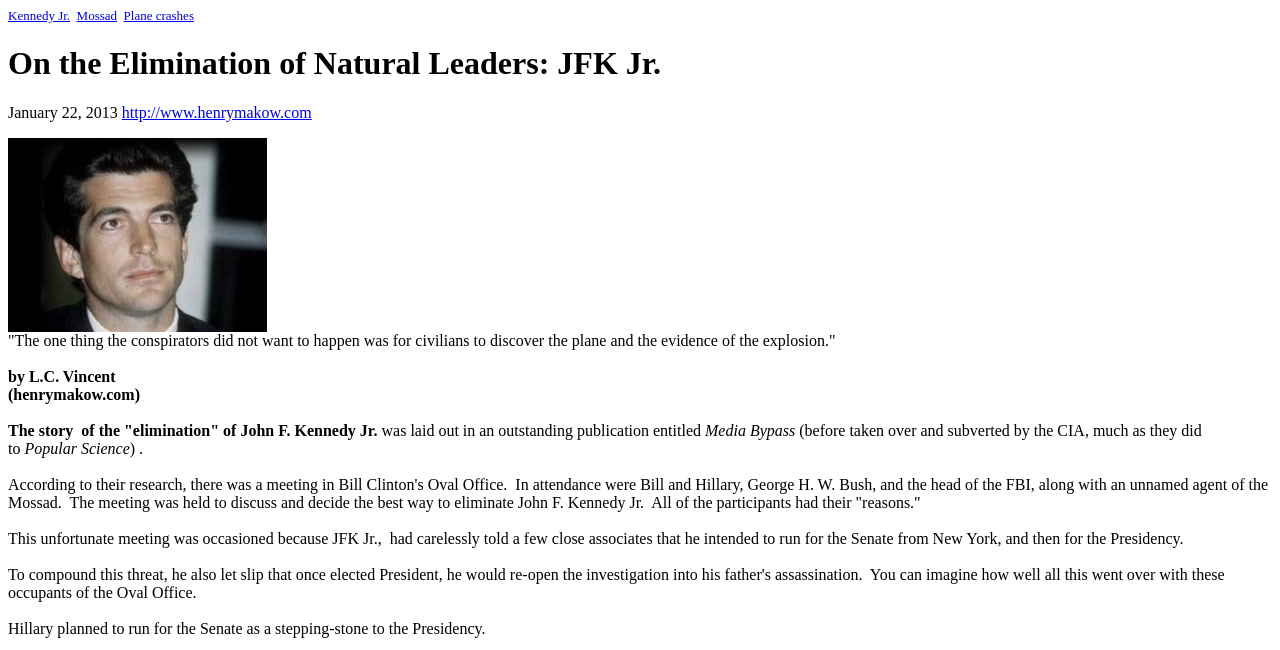Determine the main text heading of the webpage and provide its content.

On the Elimination of Natural Leaders: JFK Jr.